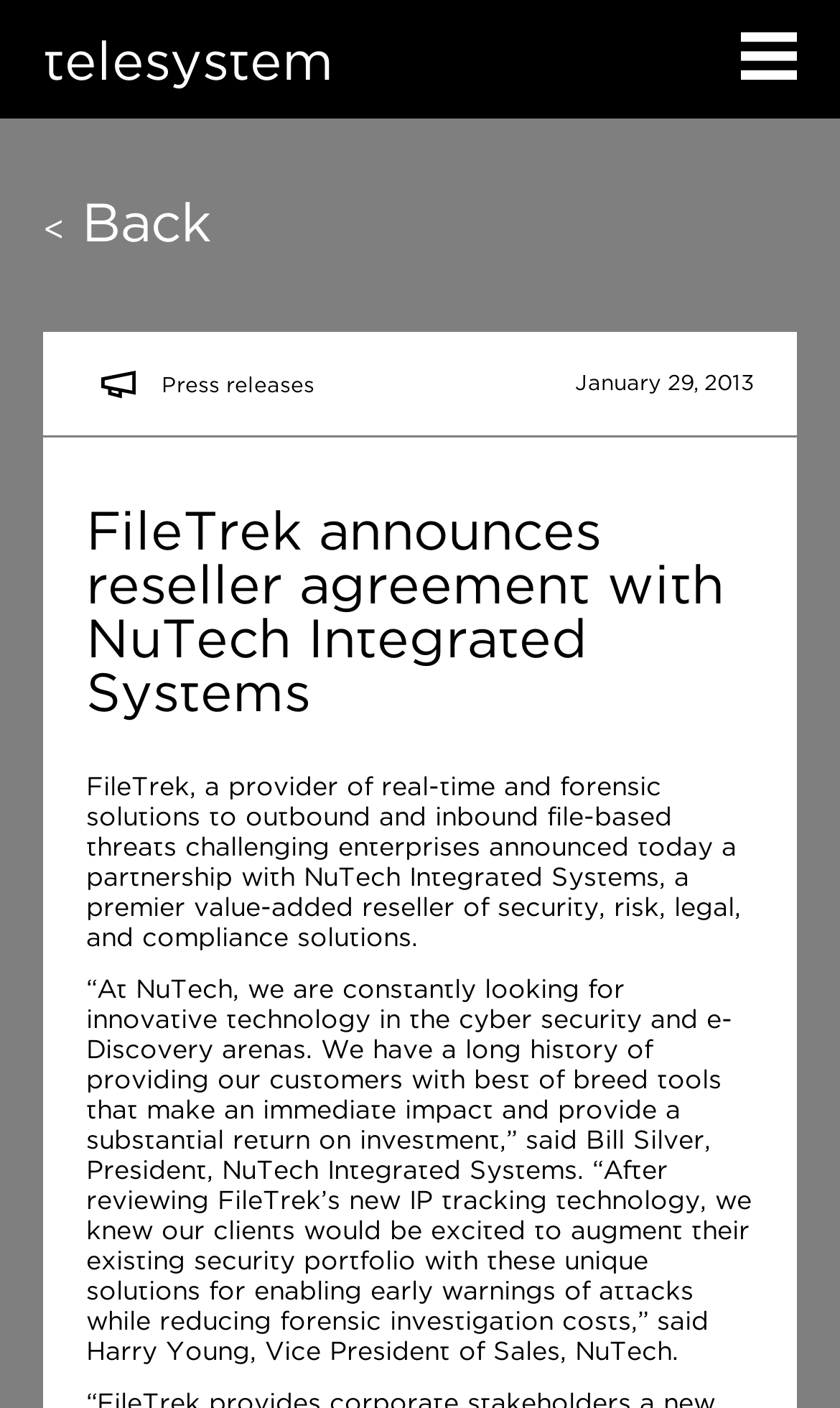Given the element description, predict the bounding box coordinates in the format (top-left x, top-left y, bottom-right x, bottom-right y), using floating point numbers between 0 and 1: telesystem

[0.051, 0.0, 0.397, 0.084]